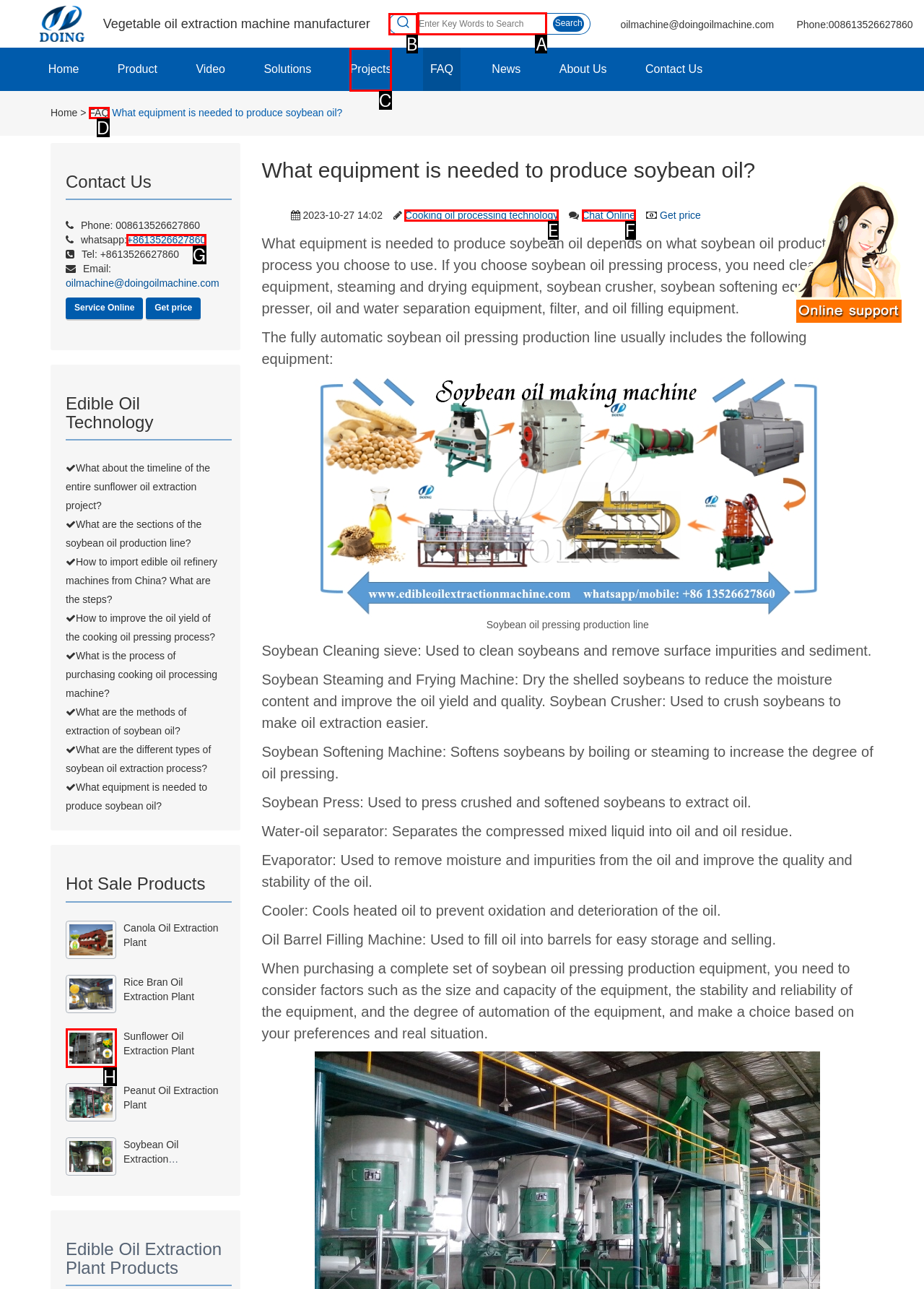Identify the correct UI element to click for this instruction: Search for keywords
Respond with the appropriate option's letter from the provided choices directly.

A